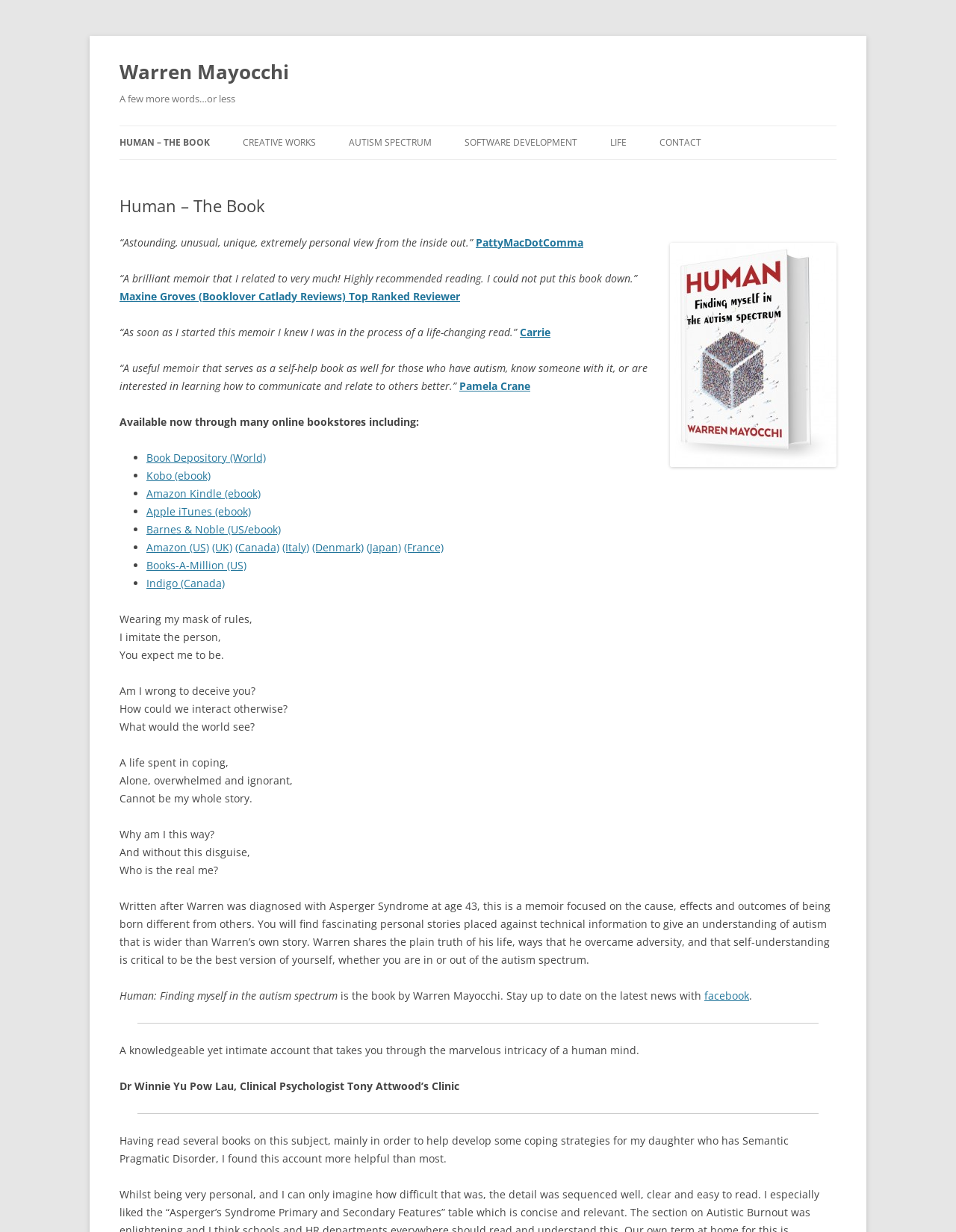What is the title of the book written by Warren Mayocchi?
Analyze the screenshot and provide a detailed answer to the question.

The title of the book is mentioned in the heading 'Human – The Book' and also in the text 'Human: Finding myself in the autism spectrum' which is the book written by Warren Mayocchi.